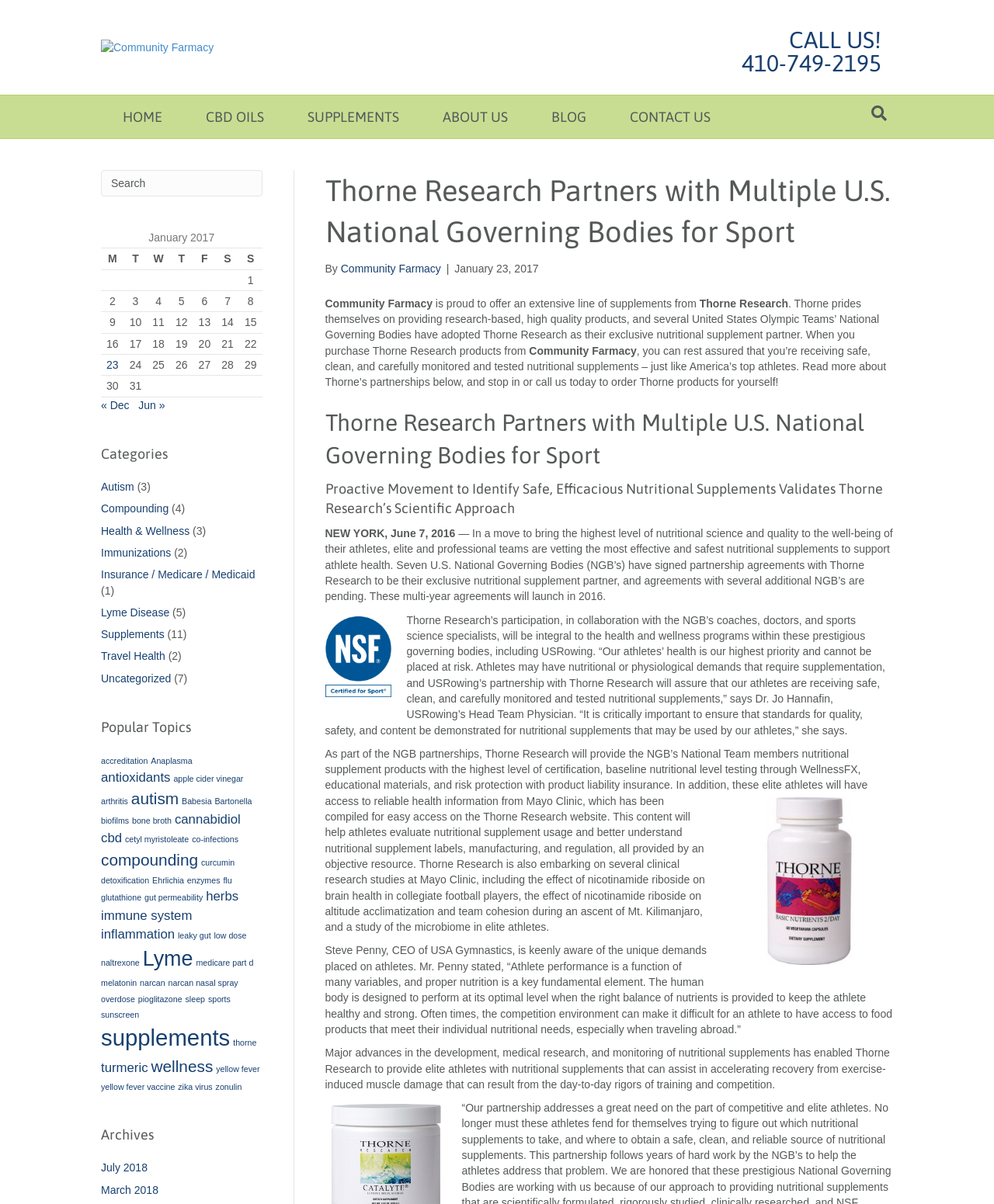Respond concisely with one word or phrase to the following query:
What is the name of the link next to the image?

Community Farmacy